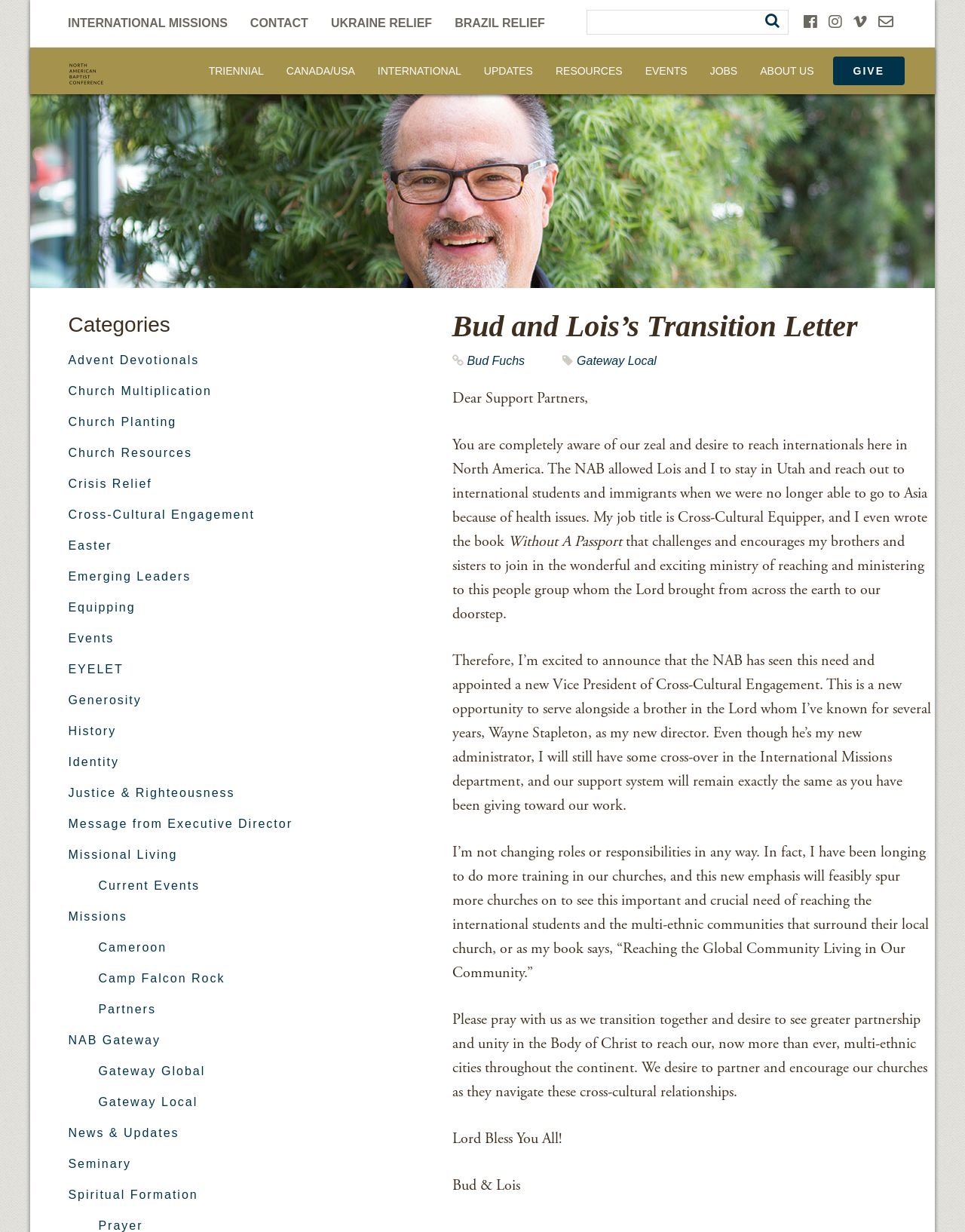What is the name of the organization?
Look at the image and answer the question with a single word or phrase.

North American Baptists, Inc.